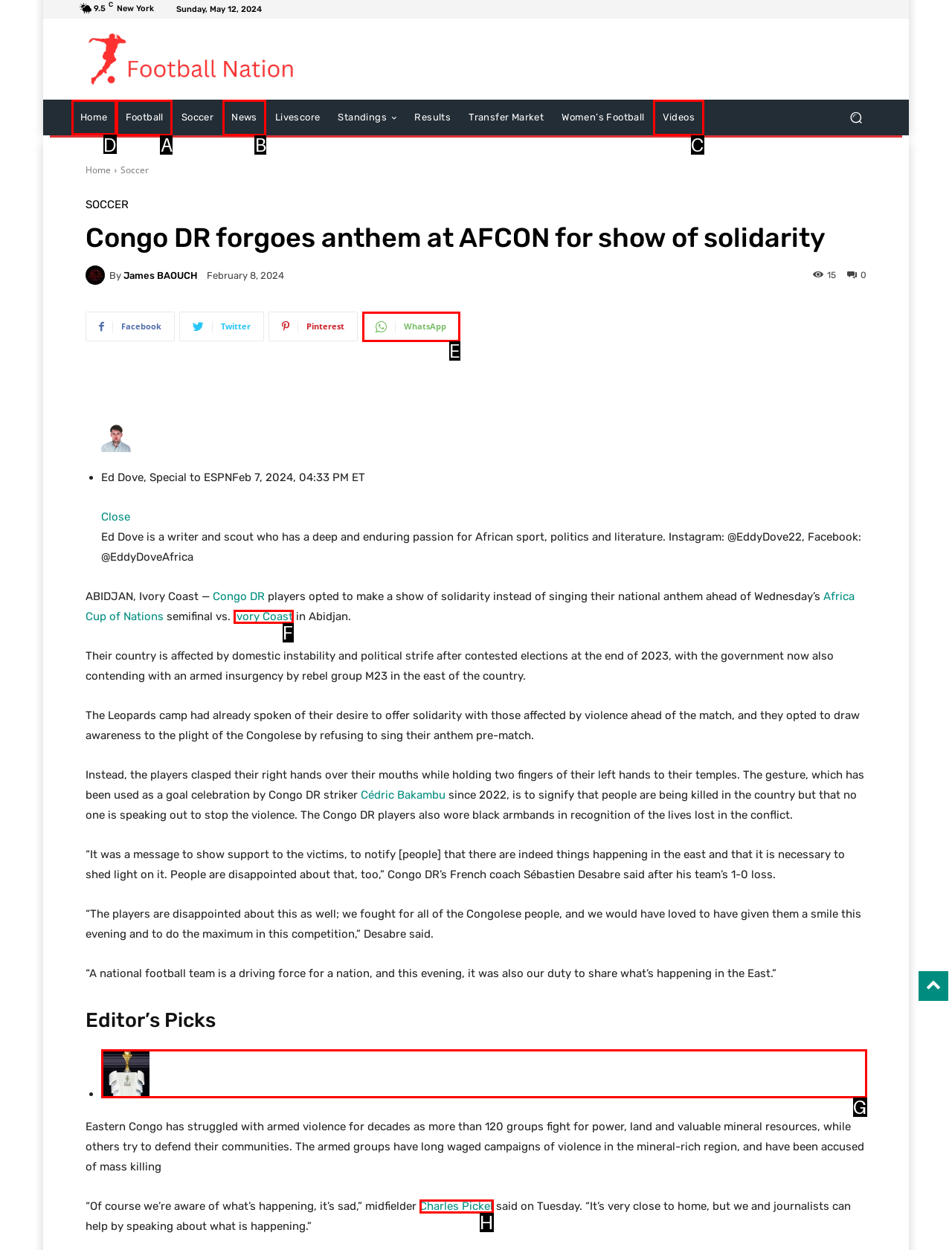Select the proper UI element to click in order to perform the following task: Click on the 'Why?' link. Indicate your choice with the letter of the appropriate option.

None